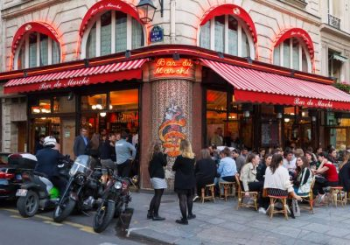Give a thorough and detailed caption for the image.

The image showcases a lively street scene outside a popular café in Paris, known for its vibrant atmosphere and inviting exterior. The café features a distinctive design with bright red awnings, intricate outdoor decor, and warm interior lighting, attracting a diverse crowd of patrons enjoying their meals and conversations. 

Tables spill onto the sidewalk, where groups of people, dressed in a mix of casual and stylish attire, are seated and engaged in lively discussions. The café's appealing ambiance is further enhanced by the charming architecture of the building, characterized by large windows and artistic accents. 

Nearby, a couple of parked motorcycles hint at the urban setting, adding to the city's characteristic vibe. This location appears to be a favored spot for both locals and tourists, reflecting the lively culture of the area, potentially around Saint-Germain-des-Prés, a neighborhood known for its historical significance and vibrant café life.